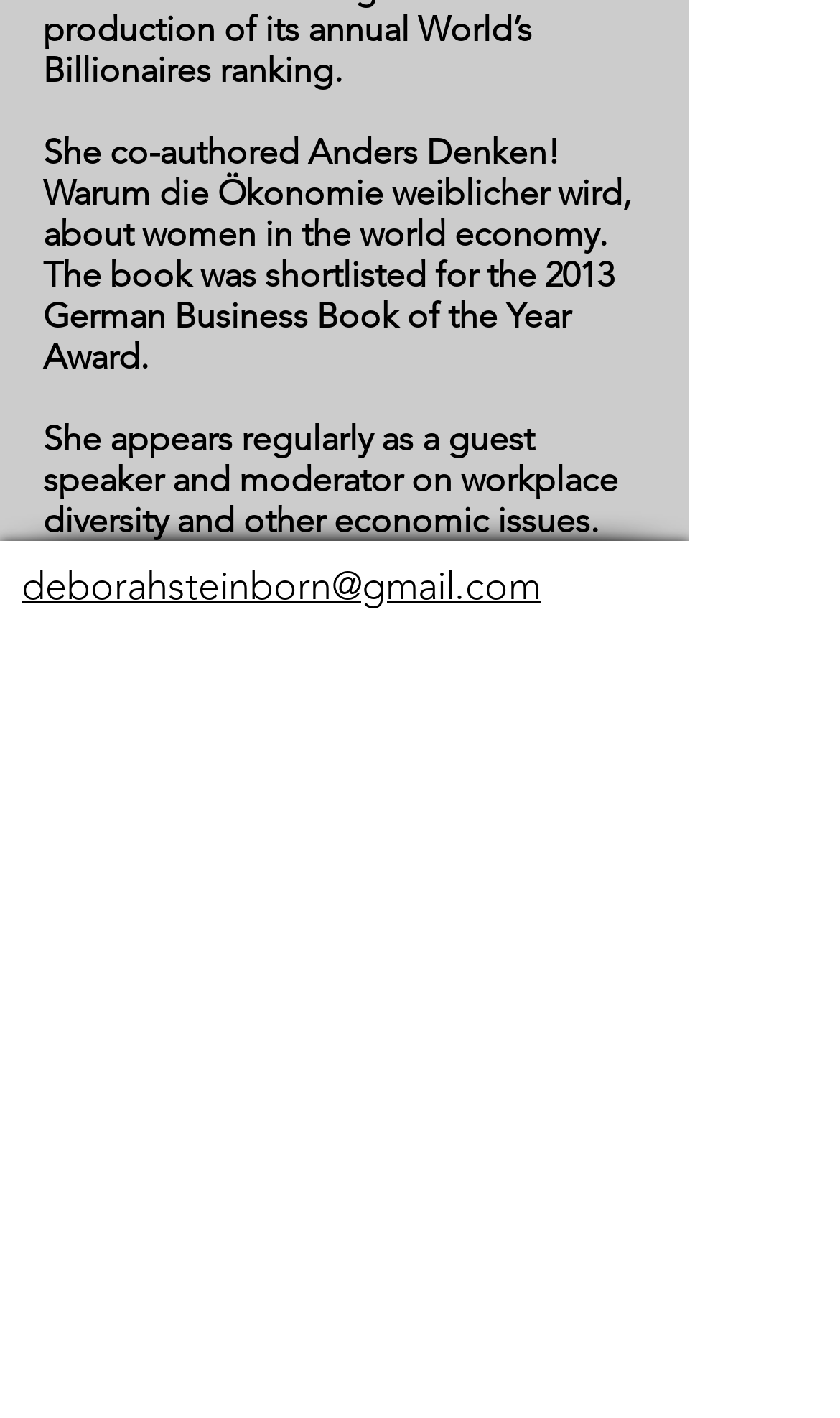What is Deborah Steinborn's email address?
Kindly offer a comprehensive and detailed response to the question.

The email address can be found in the heading element on the webpage, which is 'deborahsteinborn@gmail.com'. This is a clickable link, indicating that it is her email address.